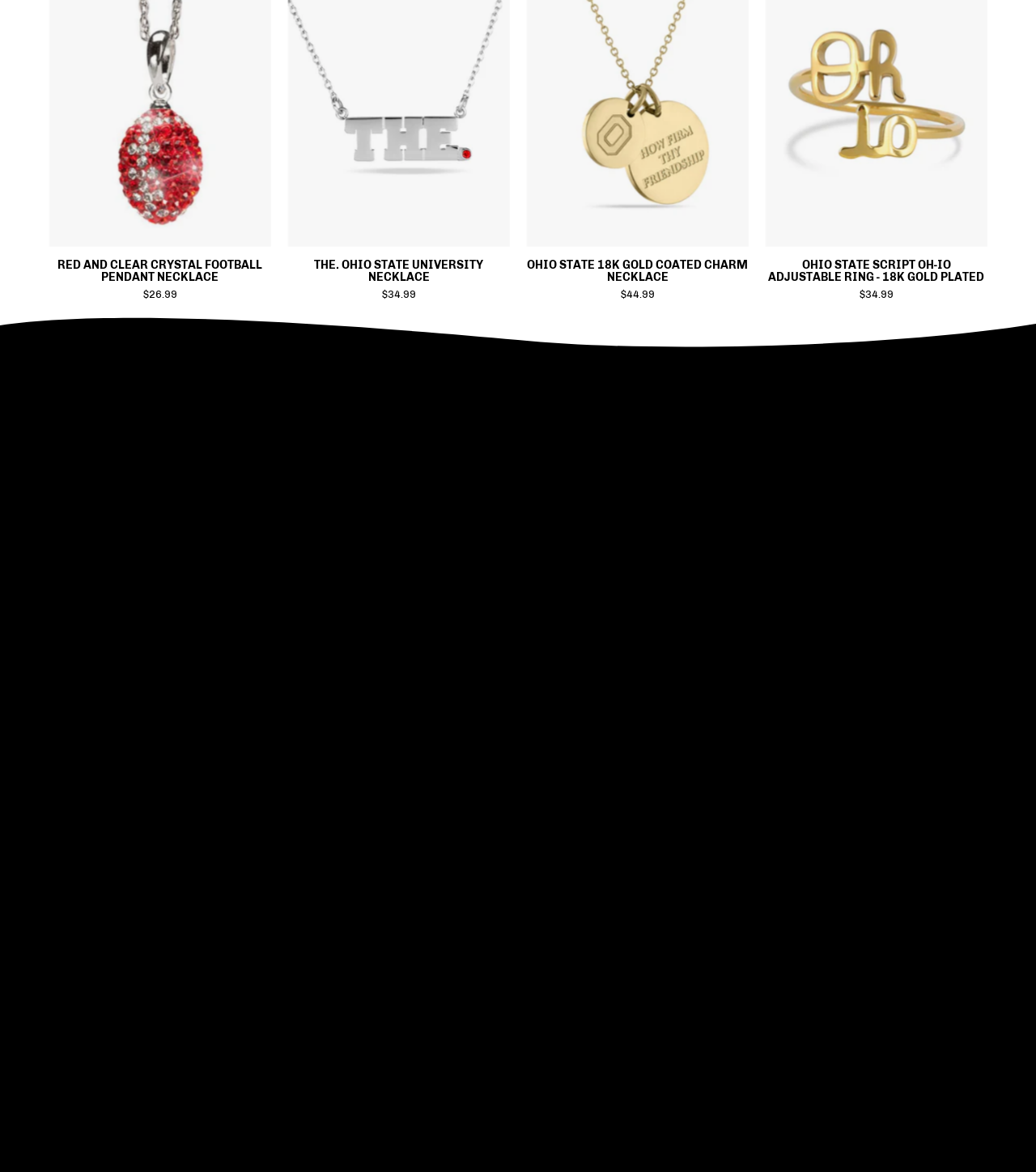What are the store hours on Saturday?
Provide a well-explained and detailed answer to the question.

The store hours on Saturday can be found by looking at the StaticText element with the text 'SATURDAY: 10:00am-3:00pm'.